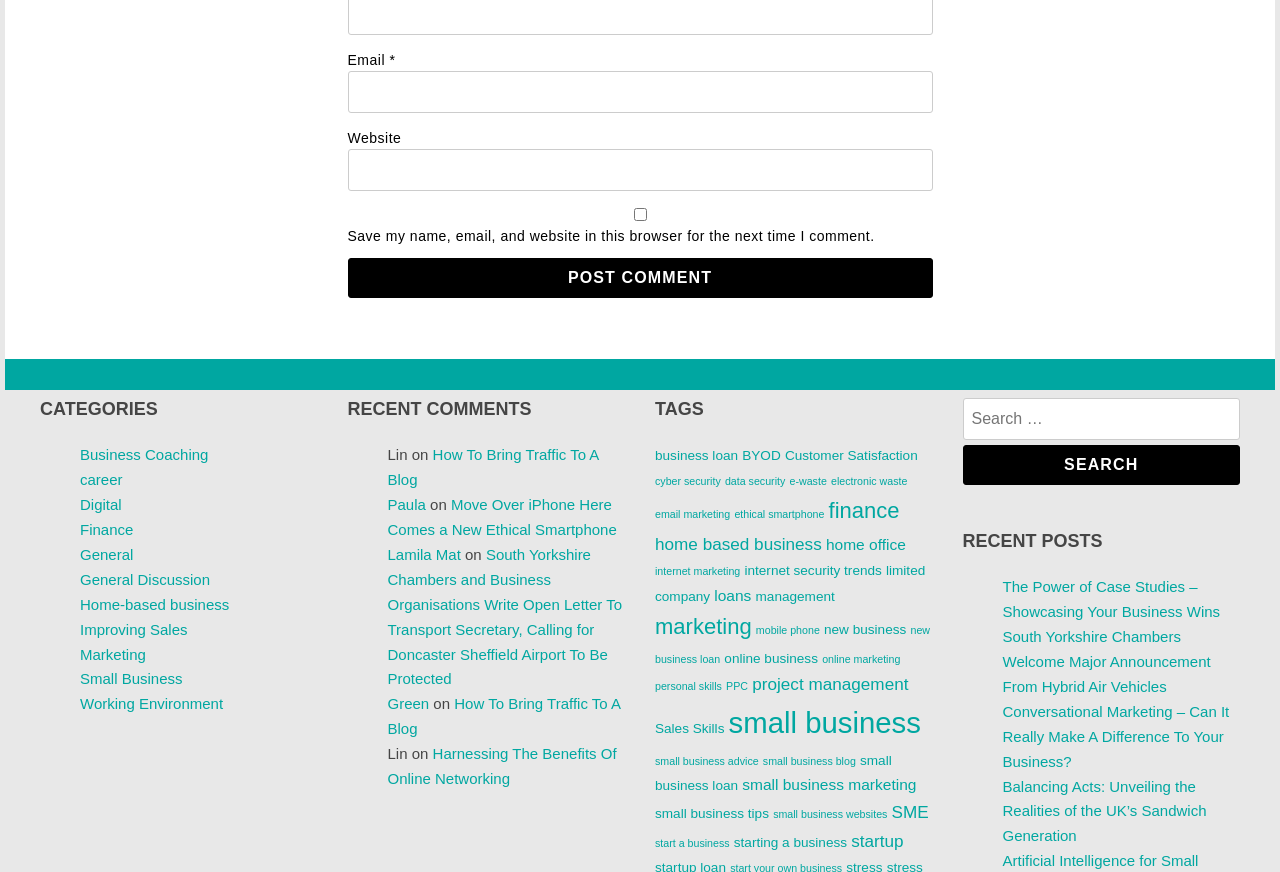Provide a short, one-word or phrase answer to the question below:
What categories are available on this webpage?

Business Coaching, Career, Digital, etc.